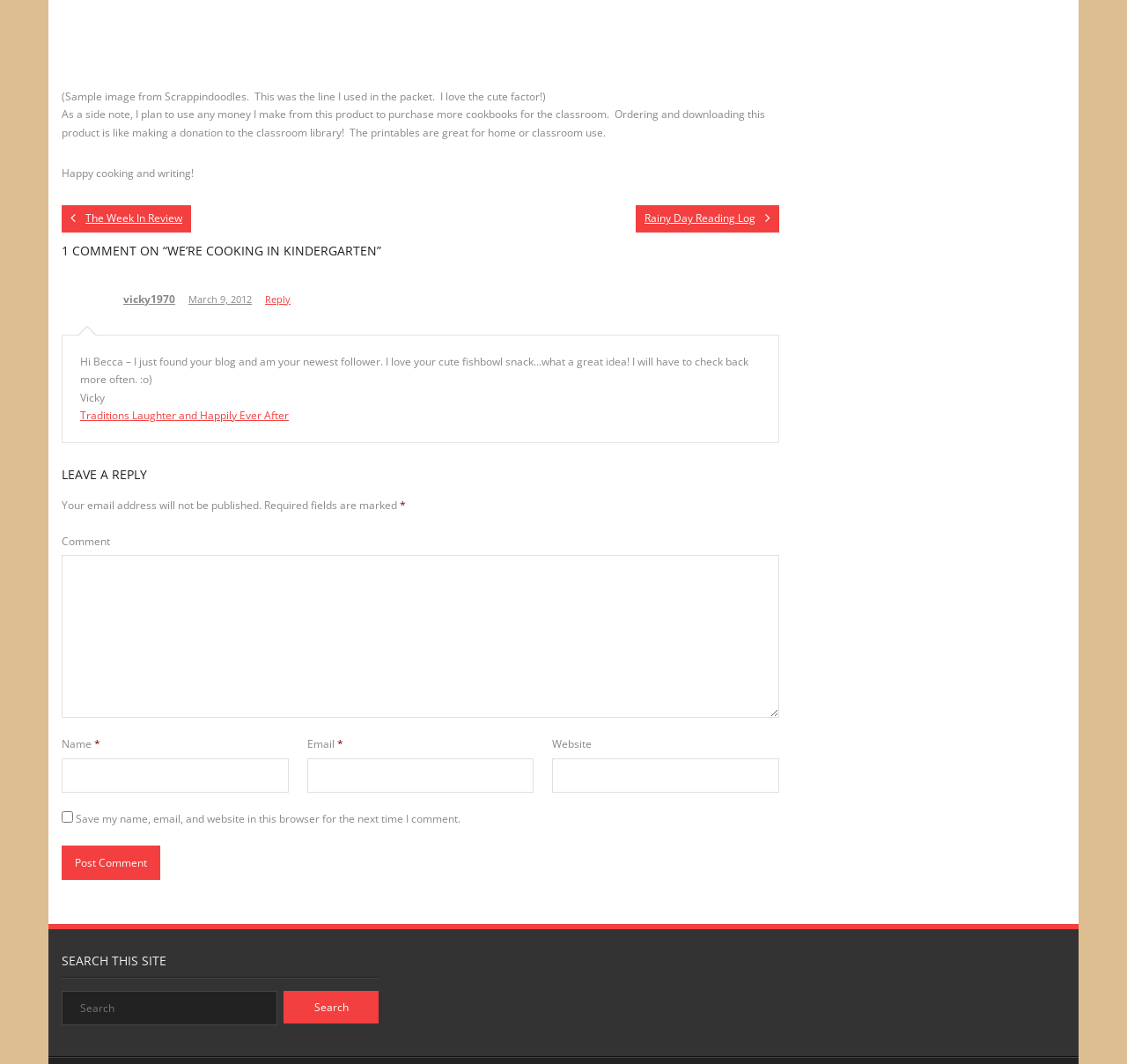Carefully observe the image and respond to the question with a detailed answer:
What is the function of the 'Search this site' section?

The 'Search this site' section appears to be a search function that allows users to search for content within the website, as indicated by the presence of a search box and a 'Search' button.